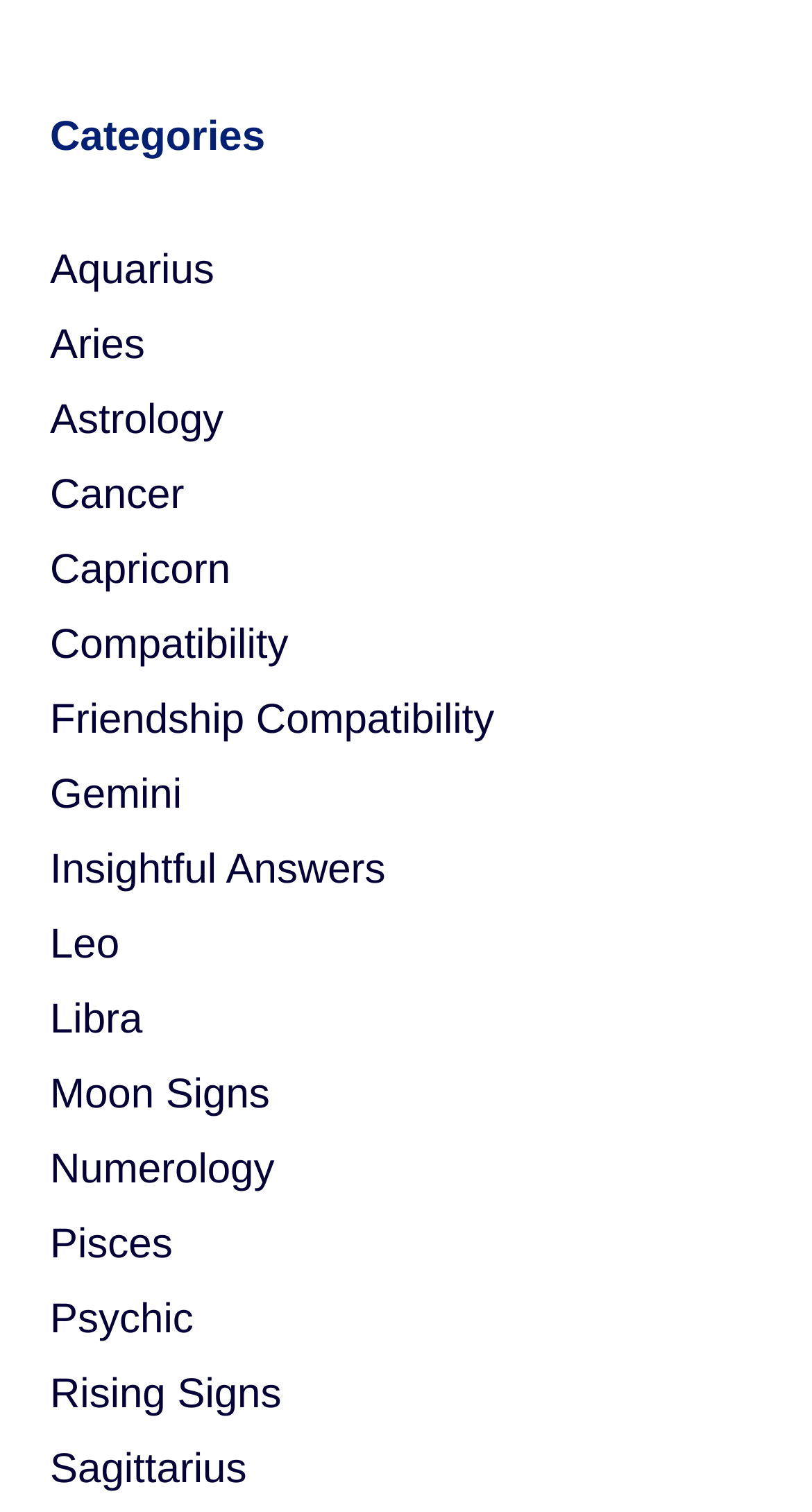Is there a category for 'Taurus'?
Please provide a comprehensive answer based on the details in the screenshot.

I scanned the list of links under the 'Categories' static text, and I did not find a link labeled as 'Taurus'.